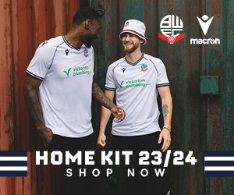Respond with a single word or phrase for the following question: 
What is the name of the sponsor's logo on the jersey?

Victorian Plumbing